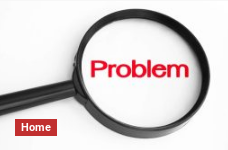What is the purpose of the magnifying glass?
Offer a detailed and exhaustive answer to the question.

The magnifying glass is used to highlight the word 'Problem' in bold red letters, which implies that it is used to focus on identifying issues or challenges, possibly related to home maintenance or inspection.